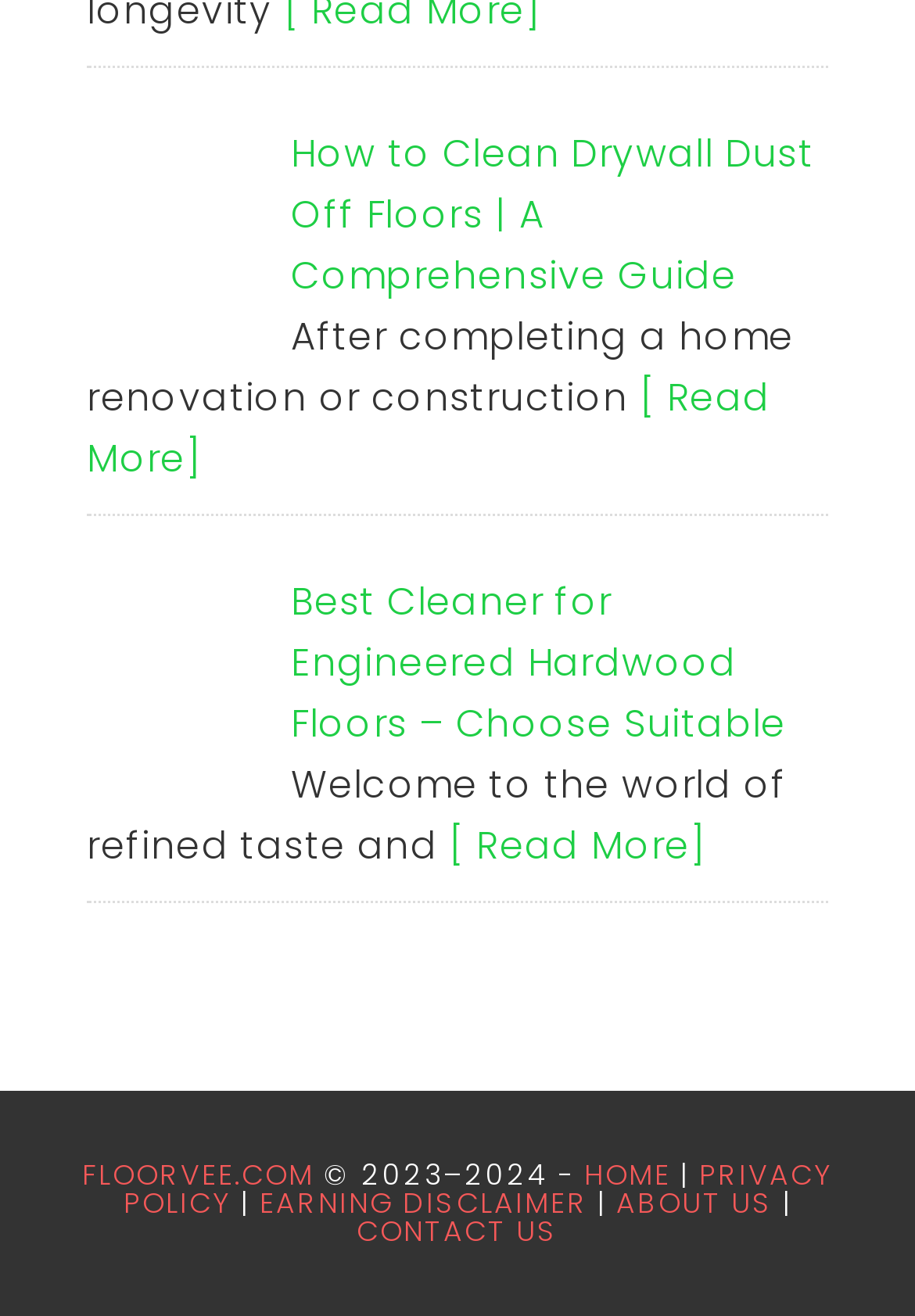What is the copyright year of the website?
Answer the question with just one word or phrase using the image.

2023-2024